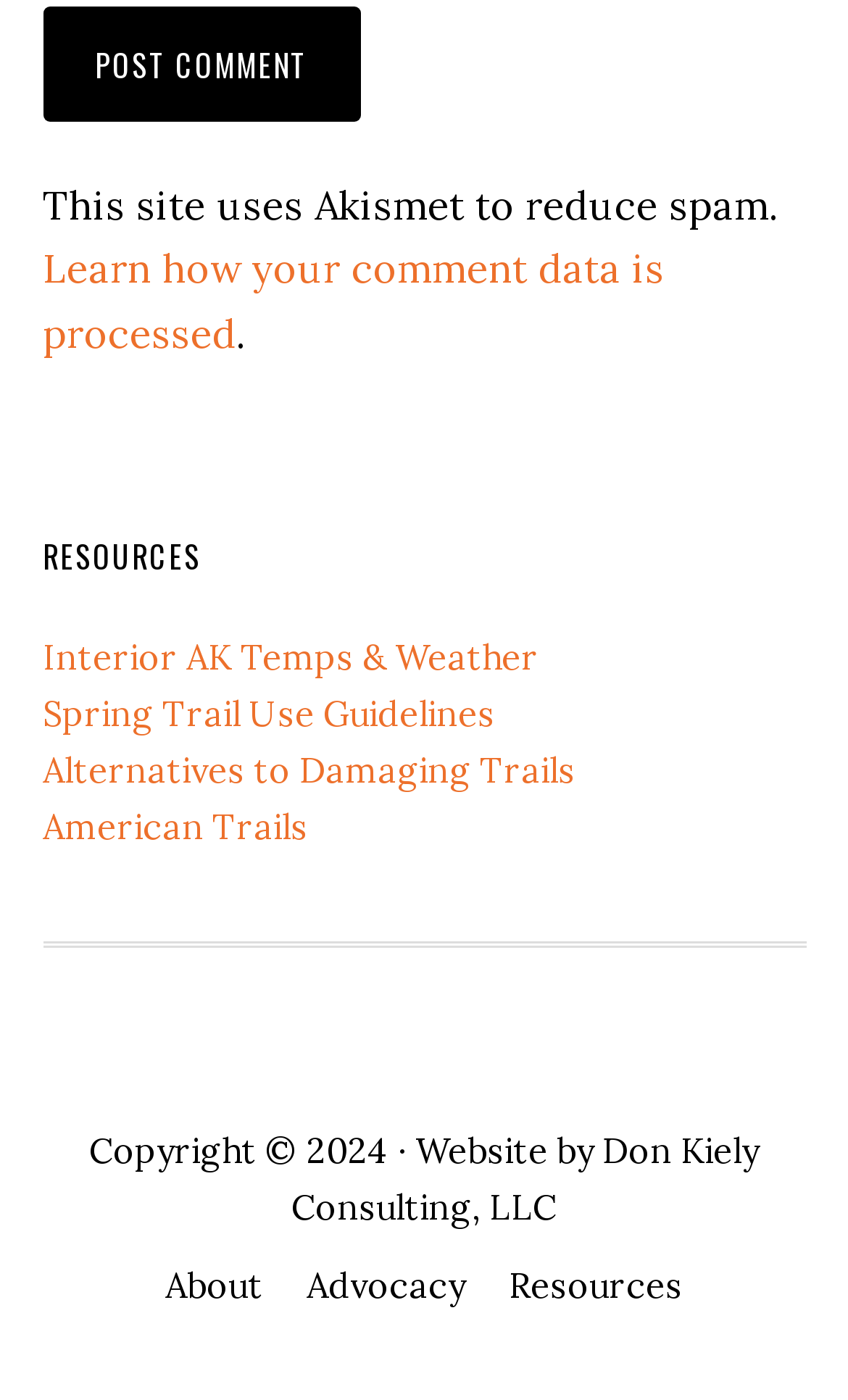Given the following UI element description: "name="submit" value="Post Comment"", find the bounding box coordinates in the webpage screenshot.

[0.05, 0.005, 0.424, 0.087]